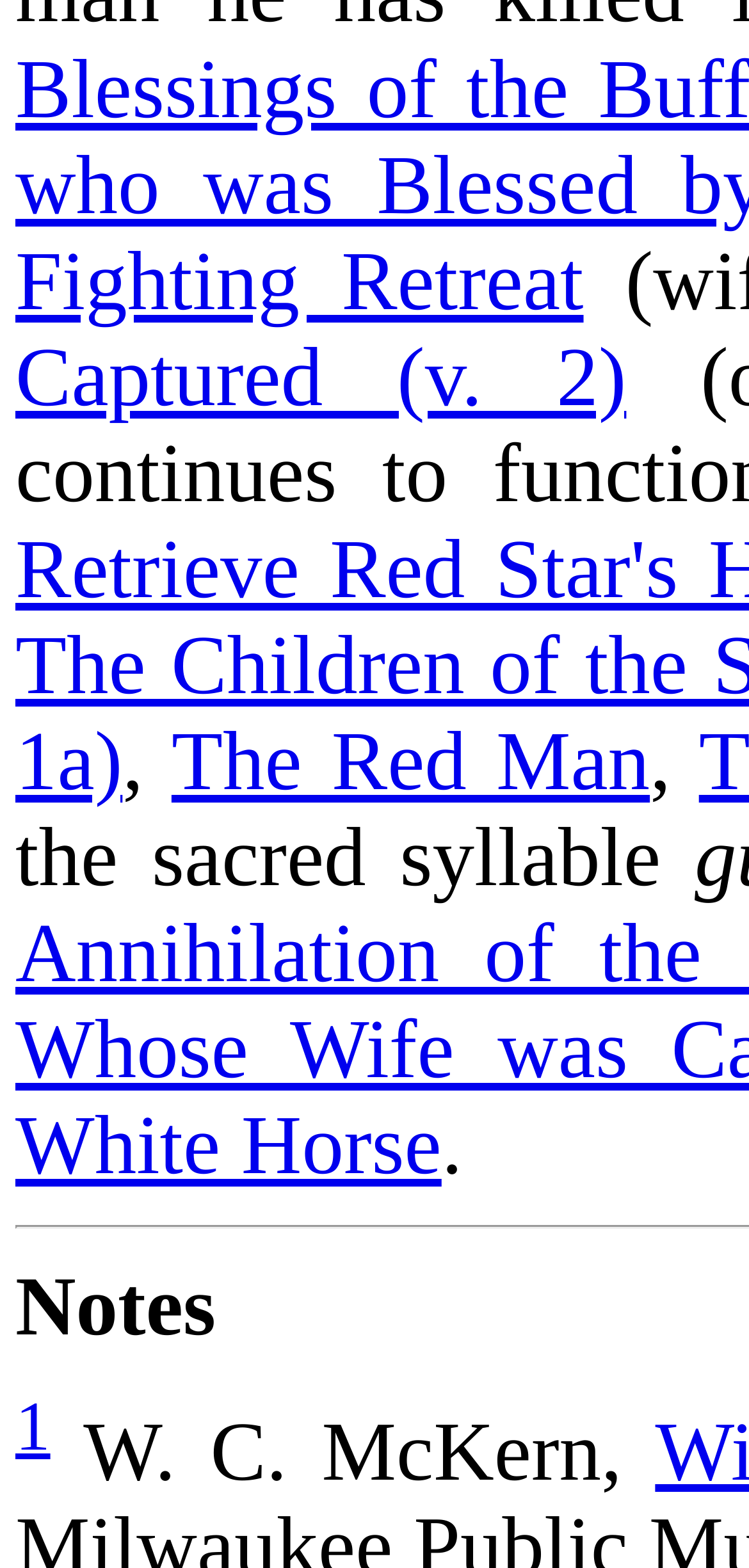What is the category of the notes section?
Answer the question with a single word or phrase by looking at the picture.

Notes